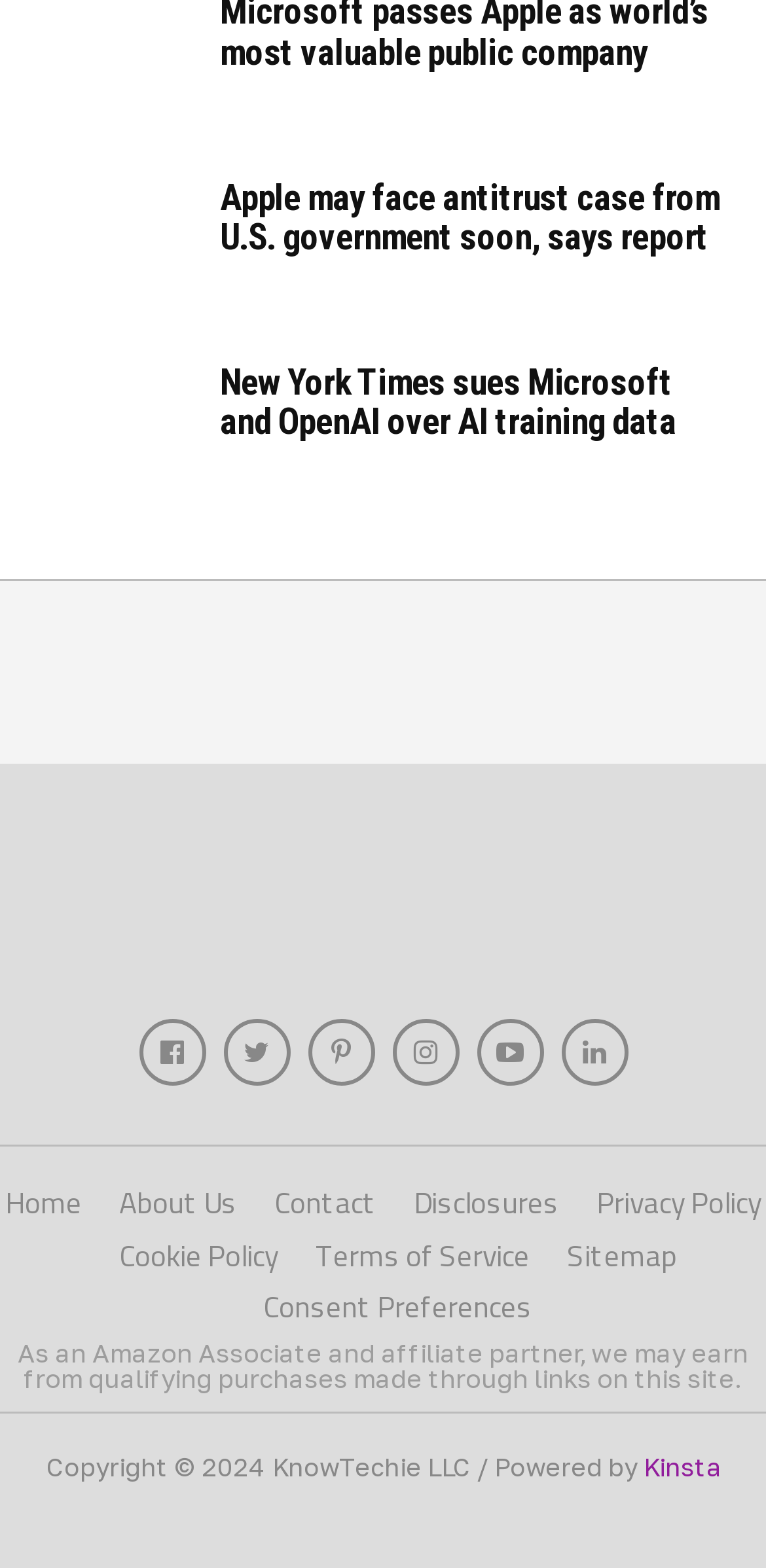Determine the bounding box coordinates of the region that needs to be clicked to achieve the task: "Visit the KnowTechie website".

[0.404, 0.593, 0.596, 0.618]